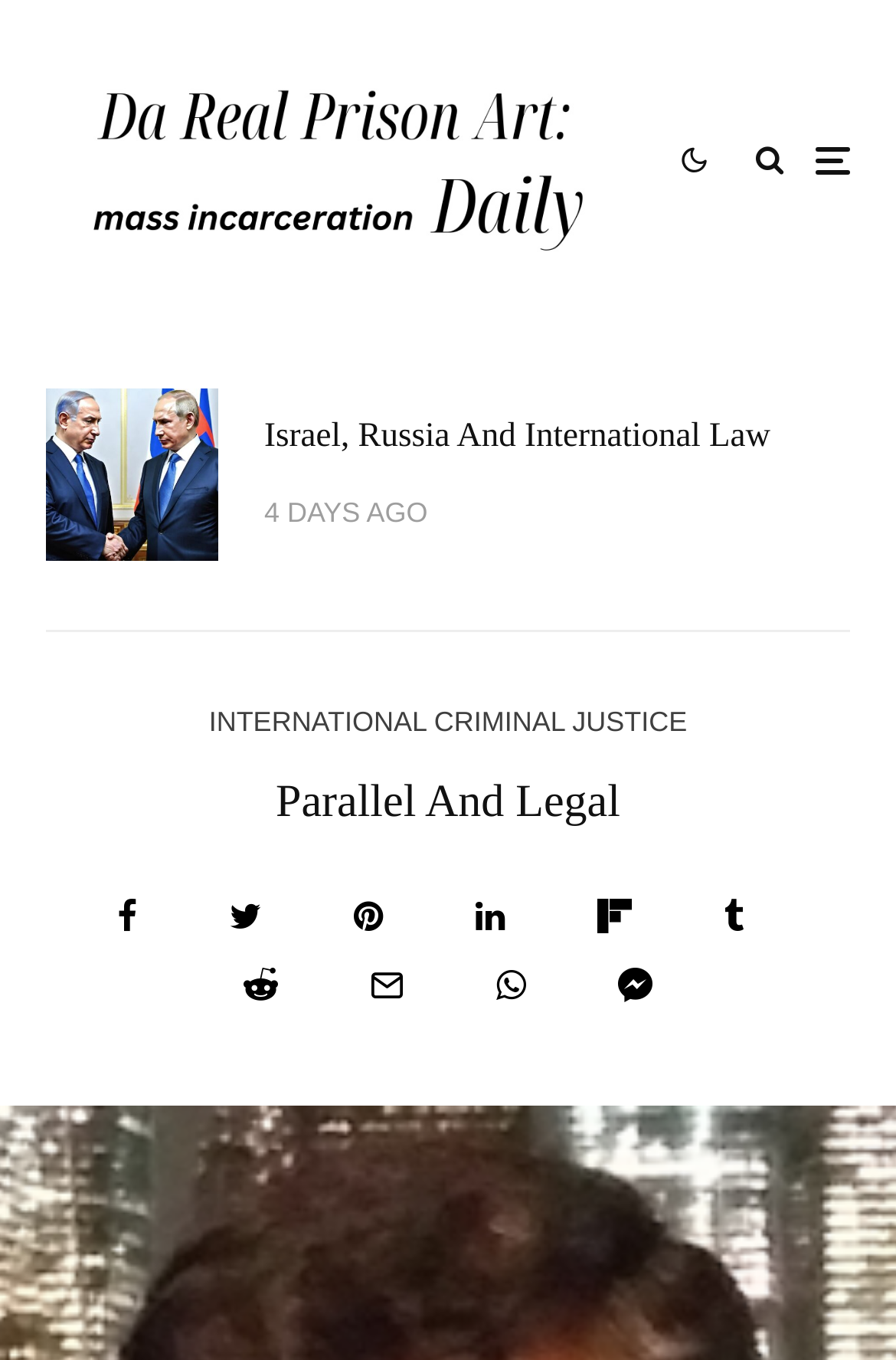What is the topic of the article?
Answer with a single word or phrase, using the screenshot for reference.

International Law